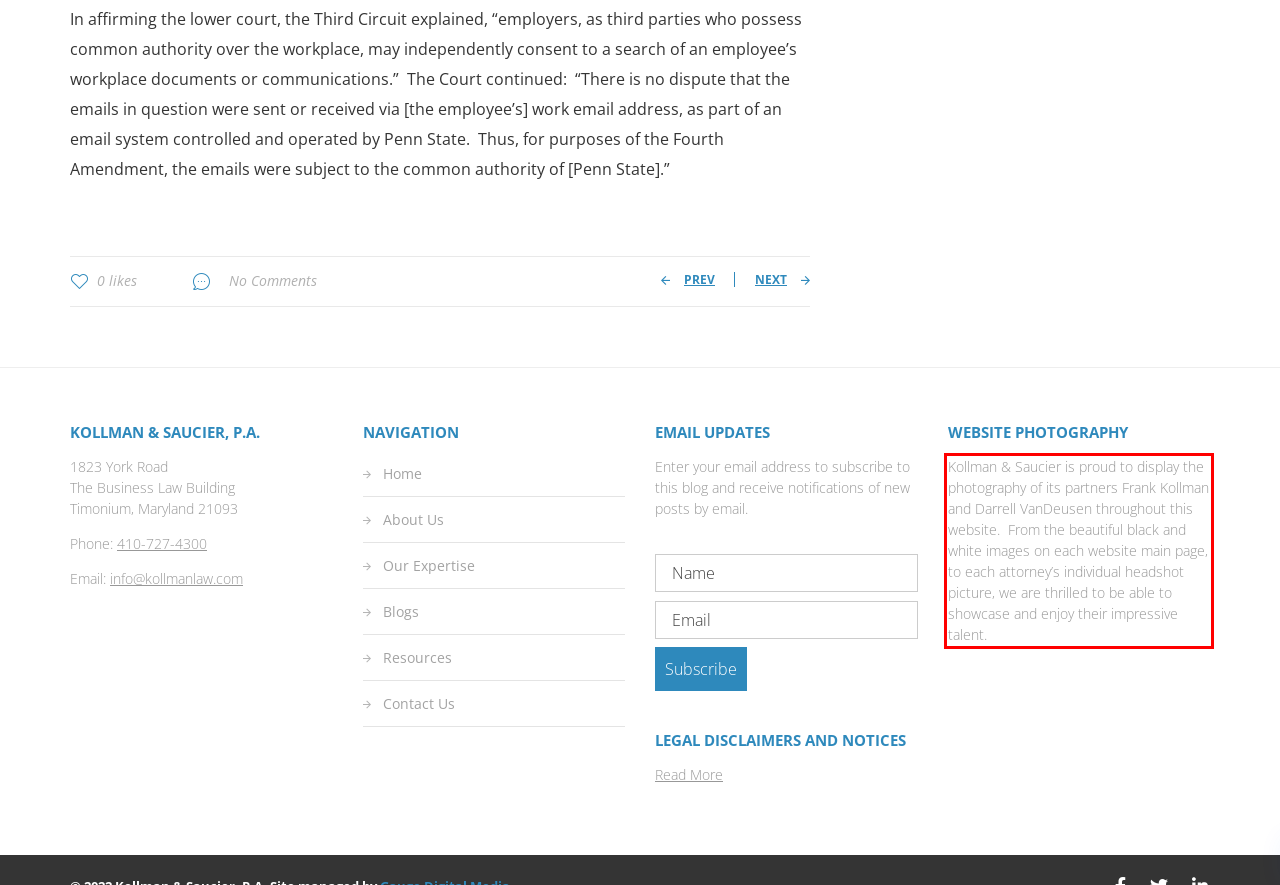Examine the webpage screenshot and use OCR to obtain the text inside the red bounding box.

Kollman & Saucier is proud to display the photography of its partners Frank Kollman and Darrell VanDeusen throughout this website. From the beautiful black and white images on each website main page, to each attorney’s individual headshot picture, we are thrilled to be able to showcase and enjoy their impressive talent.